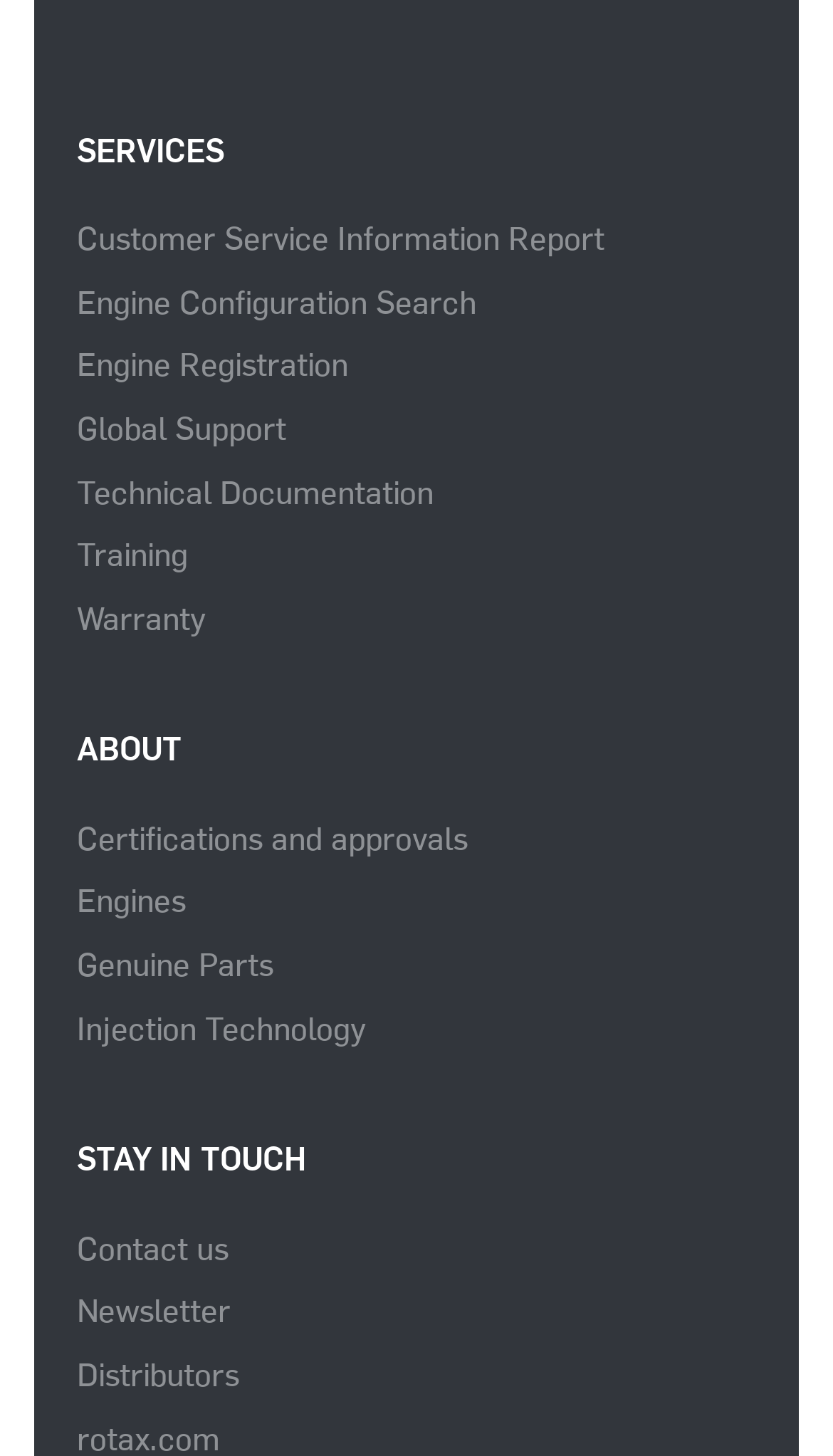Locate the bounding box coordinates of the area to click to fulfill this instruction: "Learn about certifications and approvals". The bounding box should be presented as four float numbers between 0 and 1, in the order [left, top, right, bottom].

[0.092, 0.559, 0.562, 0.59]